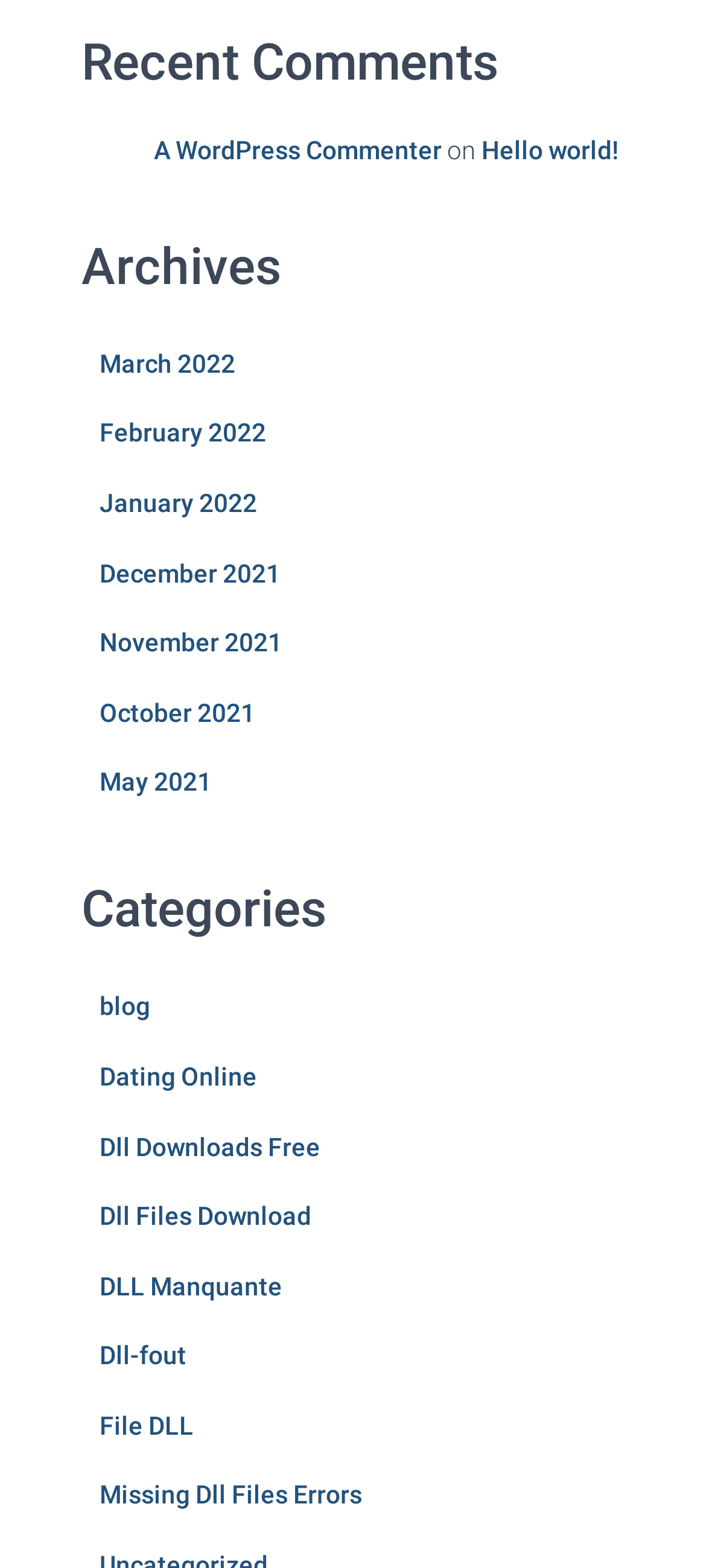Please identify the bounding box coordinates of the element on the webpage that should be clicked to follow this instruction: "check the 'Missing Dll Files Errors' link". The bounding box coordinates should be given as four float numbers between 0 and 1, formatted as [left, top, right, bottom].

[0.141, 0.944, 0.513, 0.963]